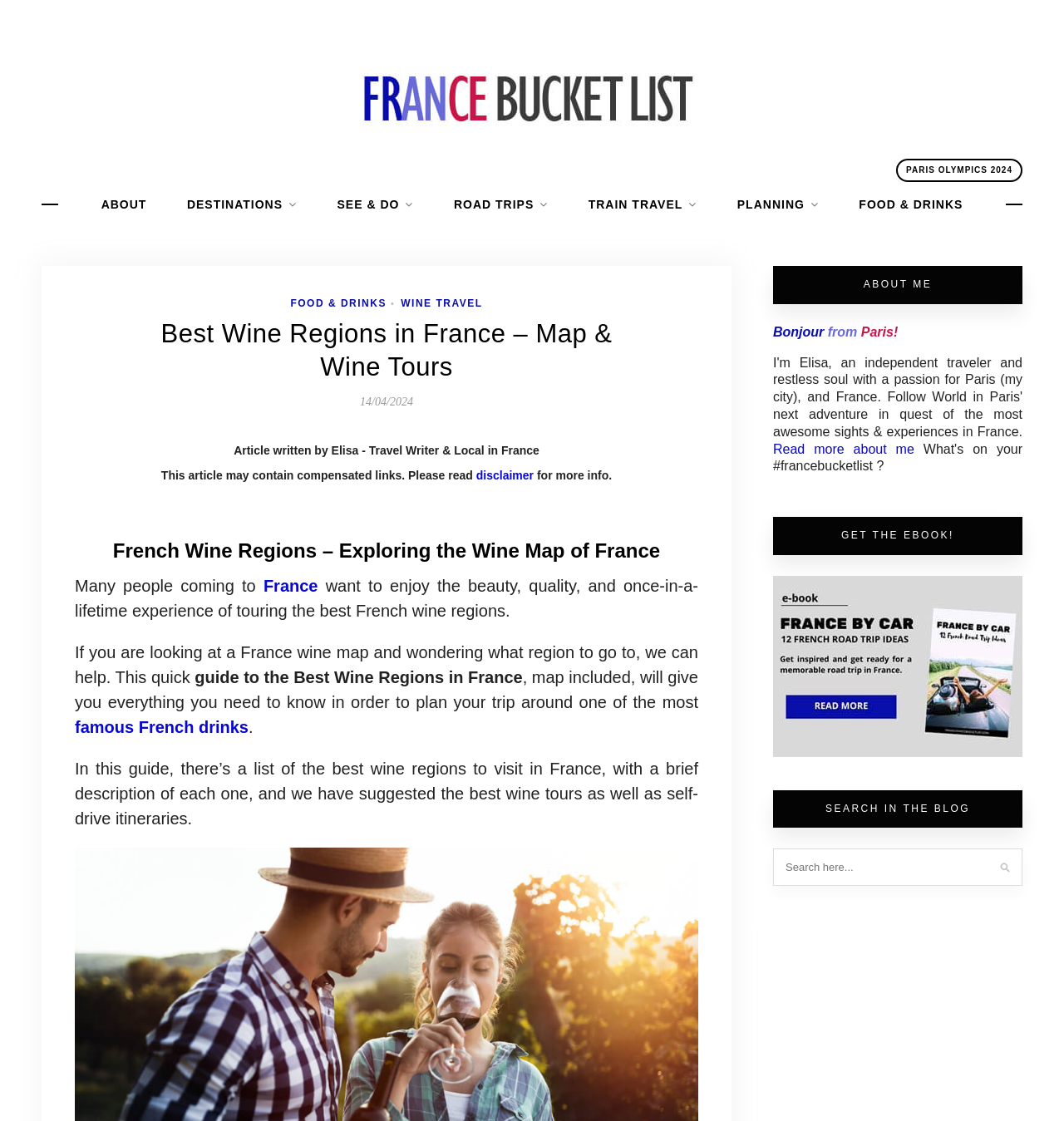Extract the primary headline from the webpage and present its text.

Best Wine Regions in France – Map & Wine Tours